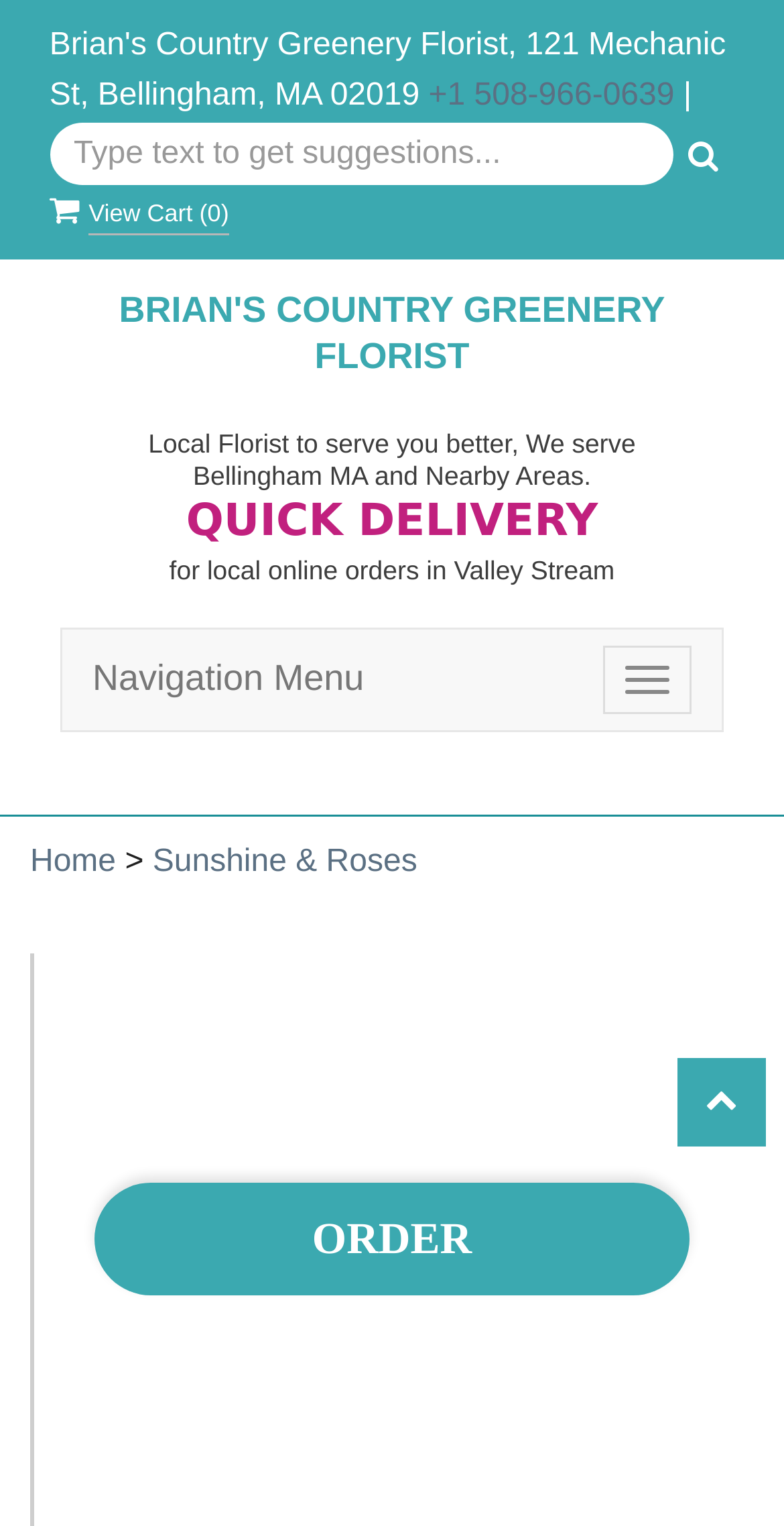Provide a thorough summary of the webpage.

The webpage is about Brian's Country Greenery Florist, a local florist in Bellingham, MA, that offers flower delivery services. At the top of the page, there is a phone number "+1 508-966-0639" and a separator line. Below the phone number, there is a layout table that contains a text input field with multiple buttons. 

On the top-left corner, there is a link to view the cart, indicated by "View Cart (" with a closing parenthesis next to it. Above the layout table, there is a link to the florist's name "BRIAN'S COUNTRY GREENERY FLORIST", which is also a heading. 

Below the florist's name, there is a paragraph of text that describes the florist's services, stating that they serve Bellingham MA and nearby areas. Underneath this text, there is a heading "QUICK DELIVERY" followed by a sentence that explains the delivery service for local online orders in Valley Stream. 

On the right side of the page, there is a toggle navigation button that is not expanded. Next to it, there is a link to the navigation menu. Below the navigation menu, there are links to "Home" and "Sunshine & Roses", with a greater-than symbol in between. The "Sunshine & Roses" link is also a generic element.

At the bottom of the page, there is a link to "ORDER" and a social media link represented by a font awesome icon.